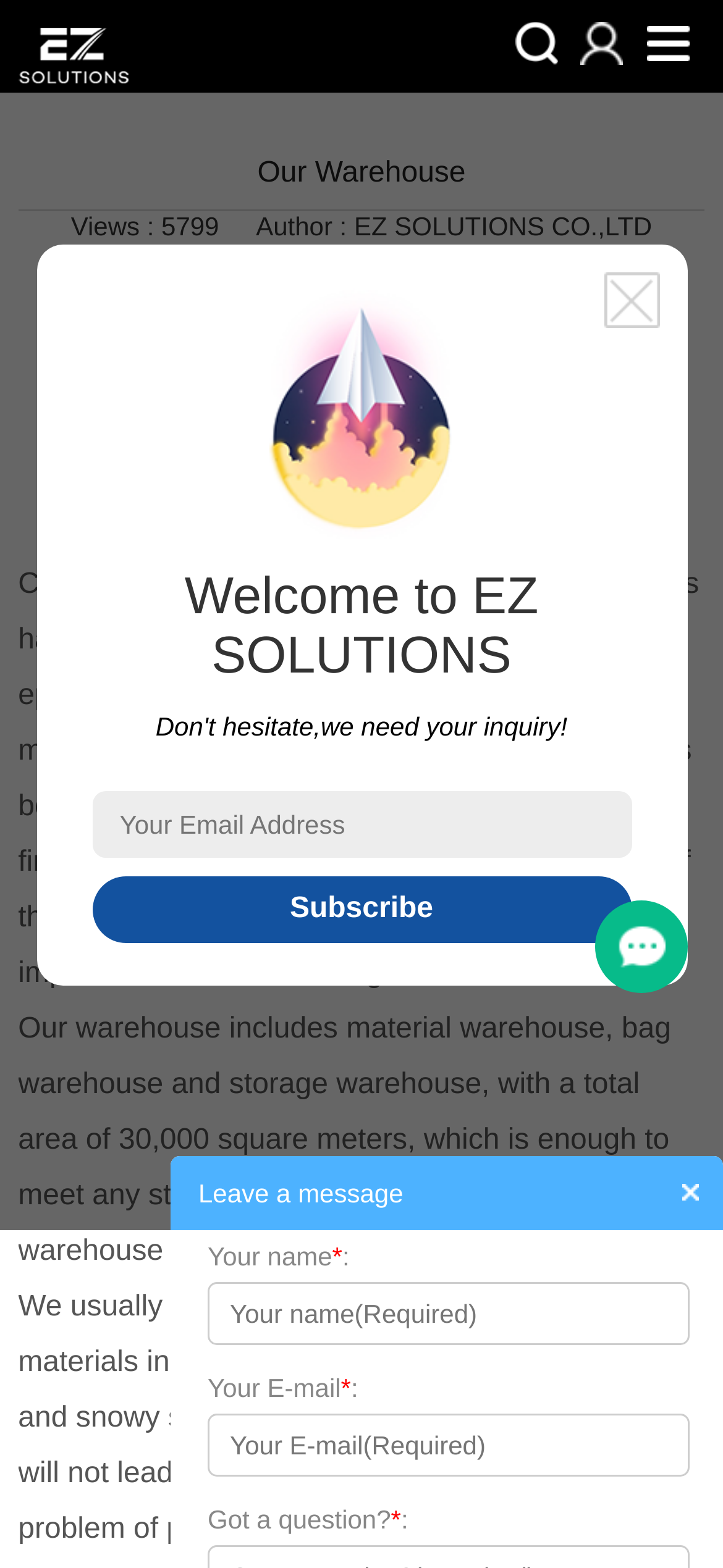What is the name of the company mentioned on the webpage?
Make sure to answer the question with a detailed and comprehensive explanation.

The company name is mentioned in the top-left corner of the webpage, both as a link and an image, and also as the author of the content.